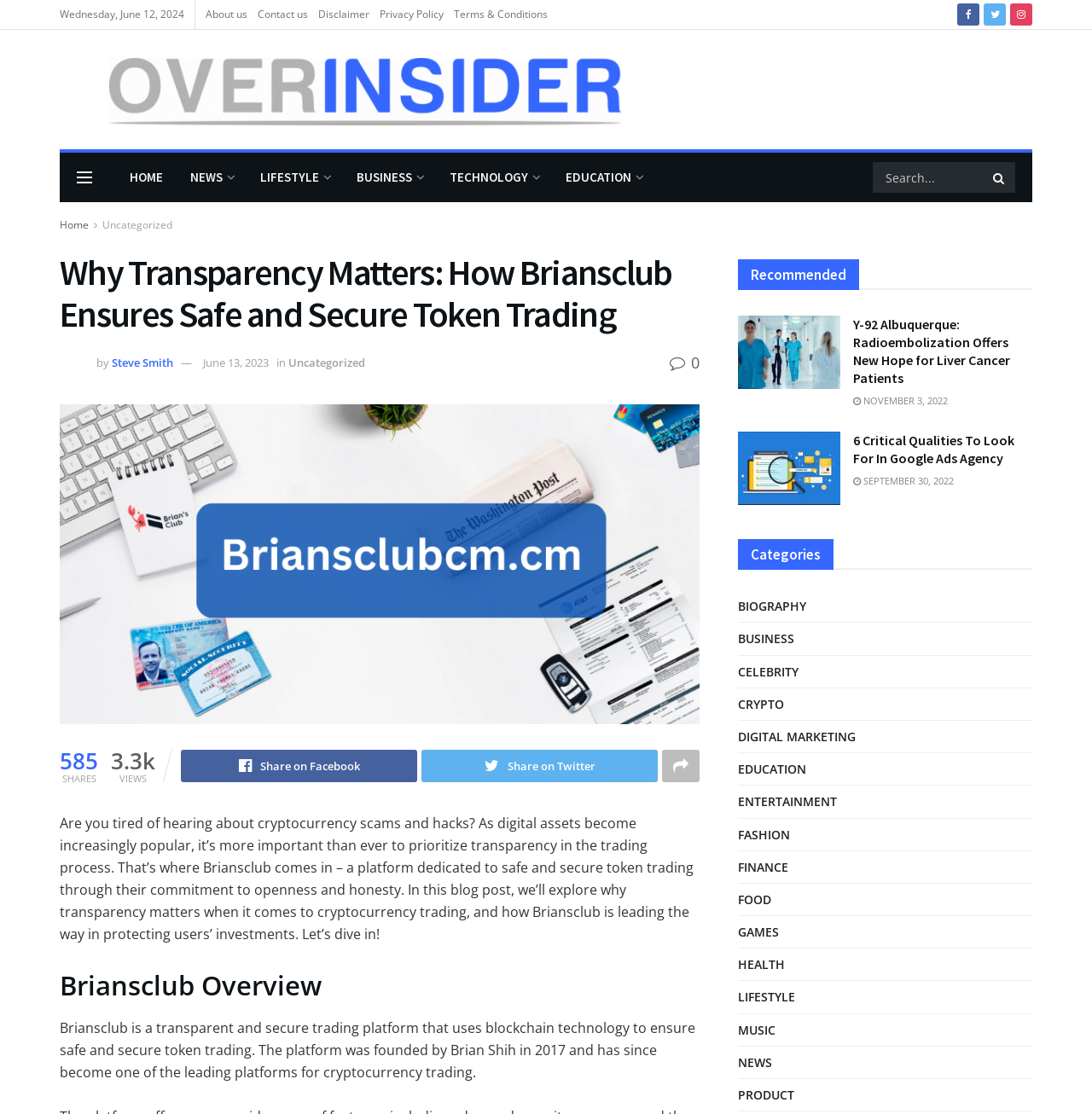What is the date of the article?
Provide an in-depth and detailed explanation in response to the question.

I found the date of the article by looking at the text 'by Steve Smith June 13, 2023' which is located below the article title.